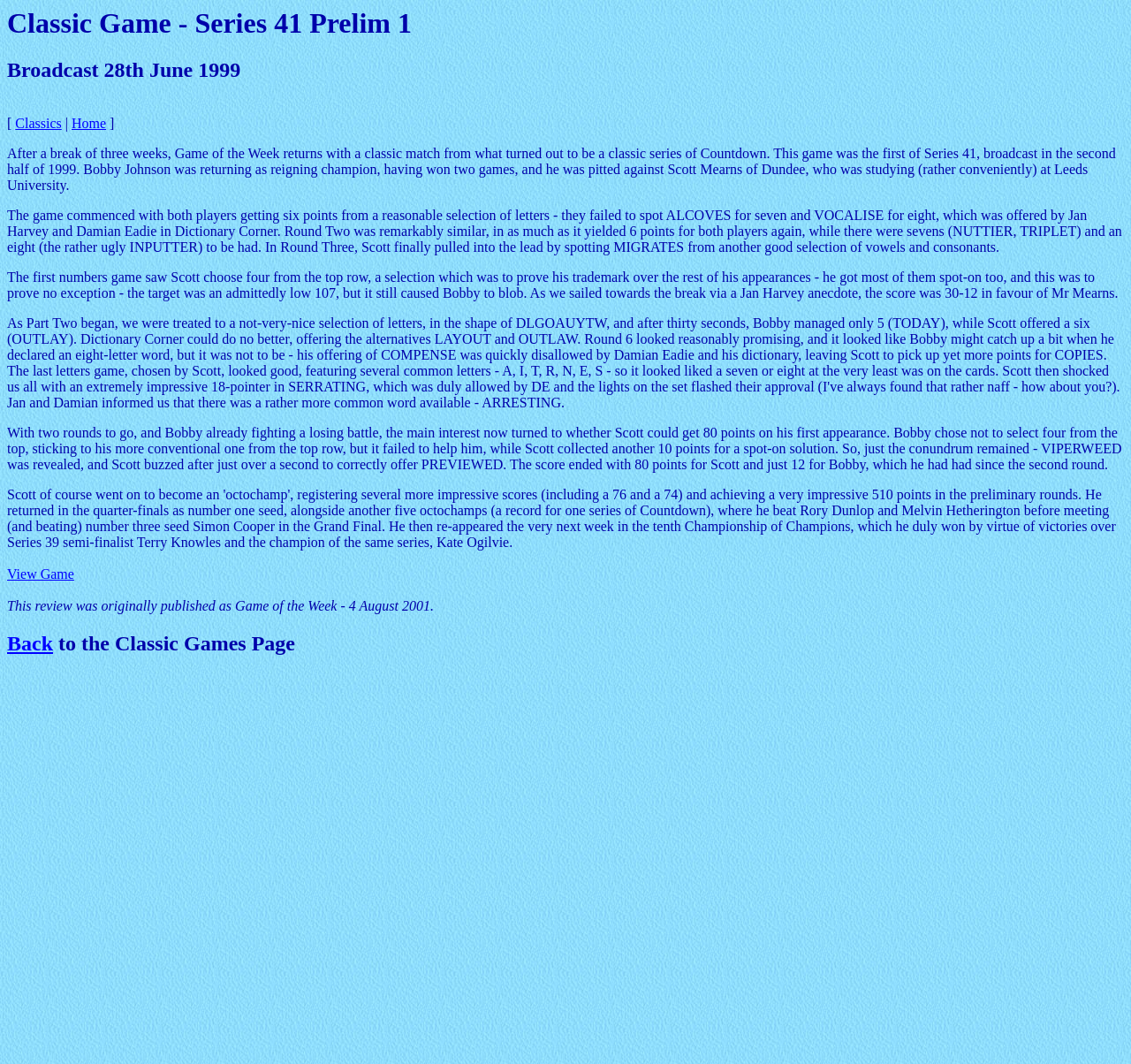Identify and provide the title of the webpage.

Classic Game - Series 41 Prelim 1